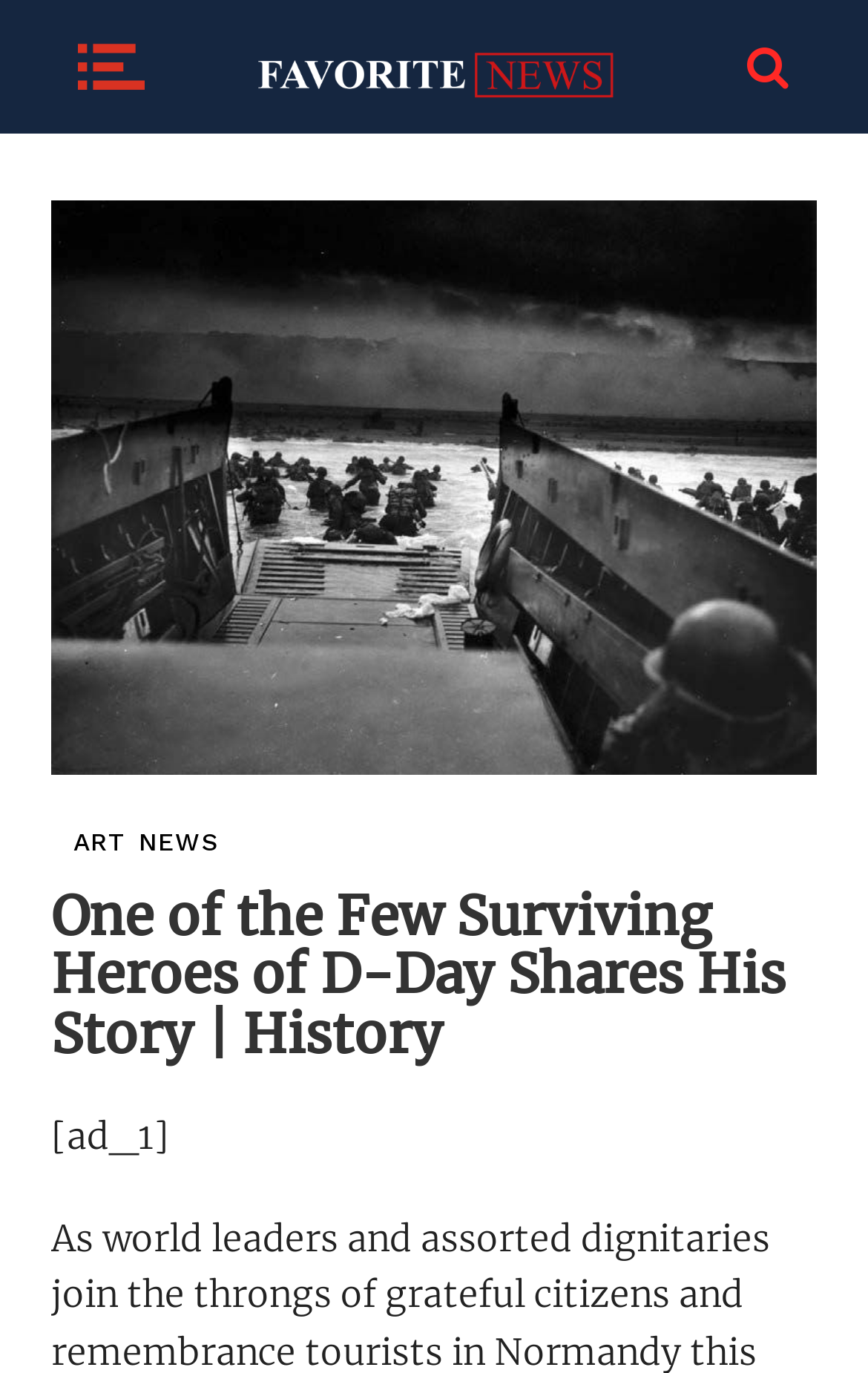What type of news is this article categorized under?
Answer the question with a single word or phrase by looking at the picture.

ART NEWS